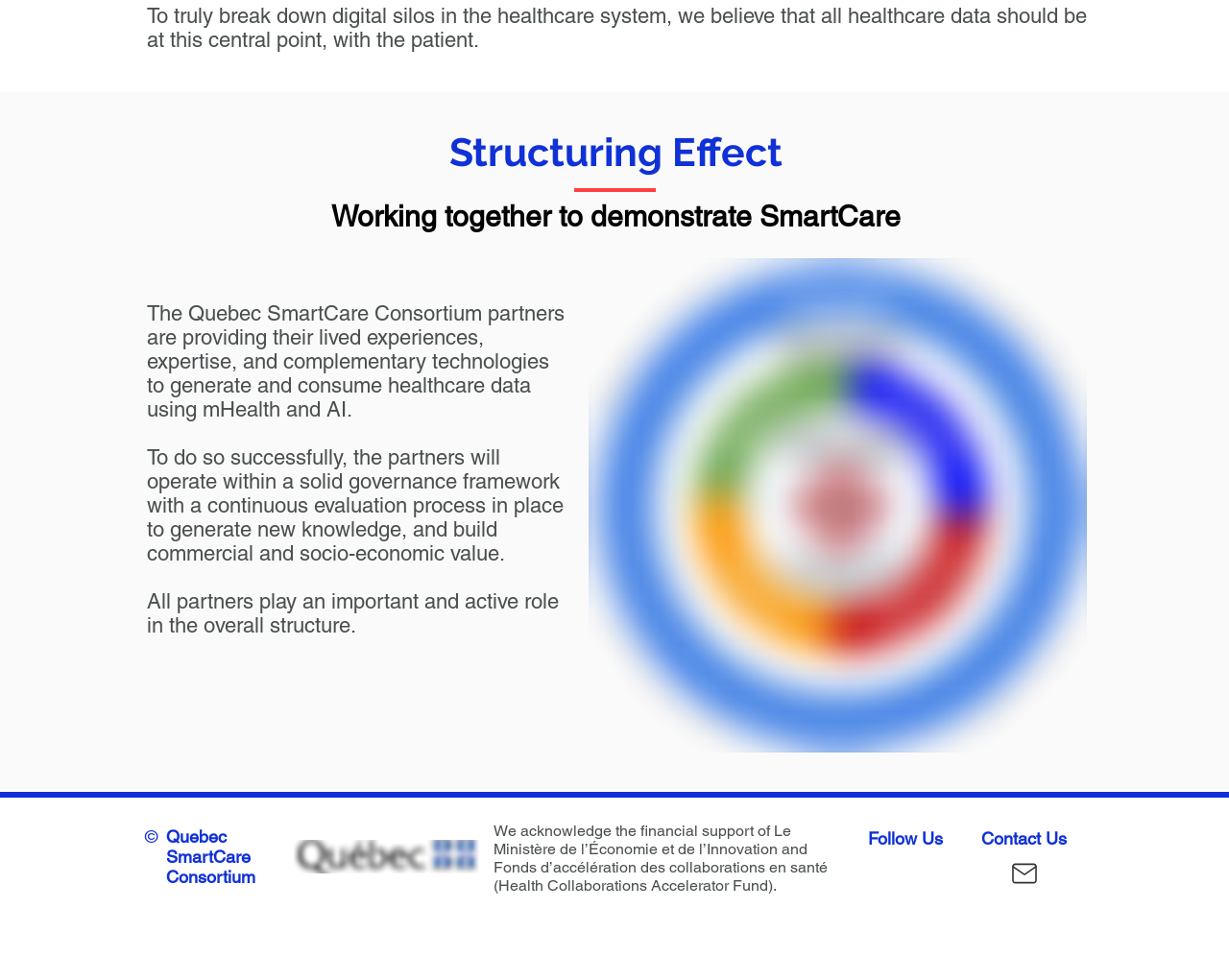Can you look at the image and give a comprehensive answer to the question:
What is the source of financial support for the consortium?

The text acknowledges the financial support of Le Ministère de l’Économie et de l’Innovation and Fonds d’accélération des collaborations en santé (Health Collaborations Accelerator Fund) for the Quebec SmartCare Consortium.